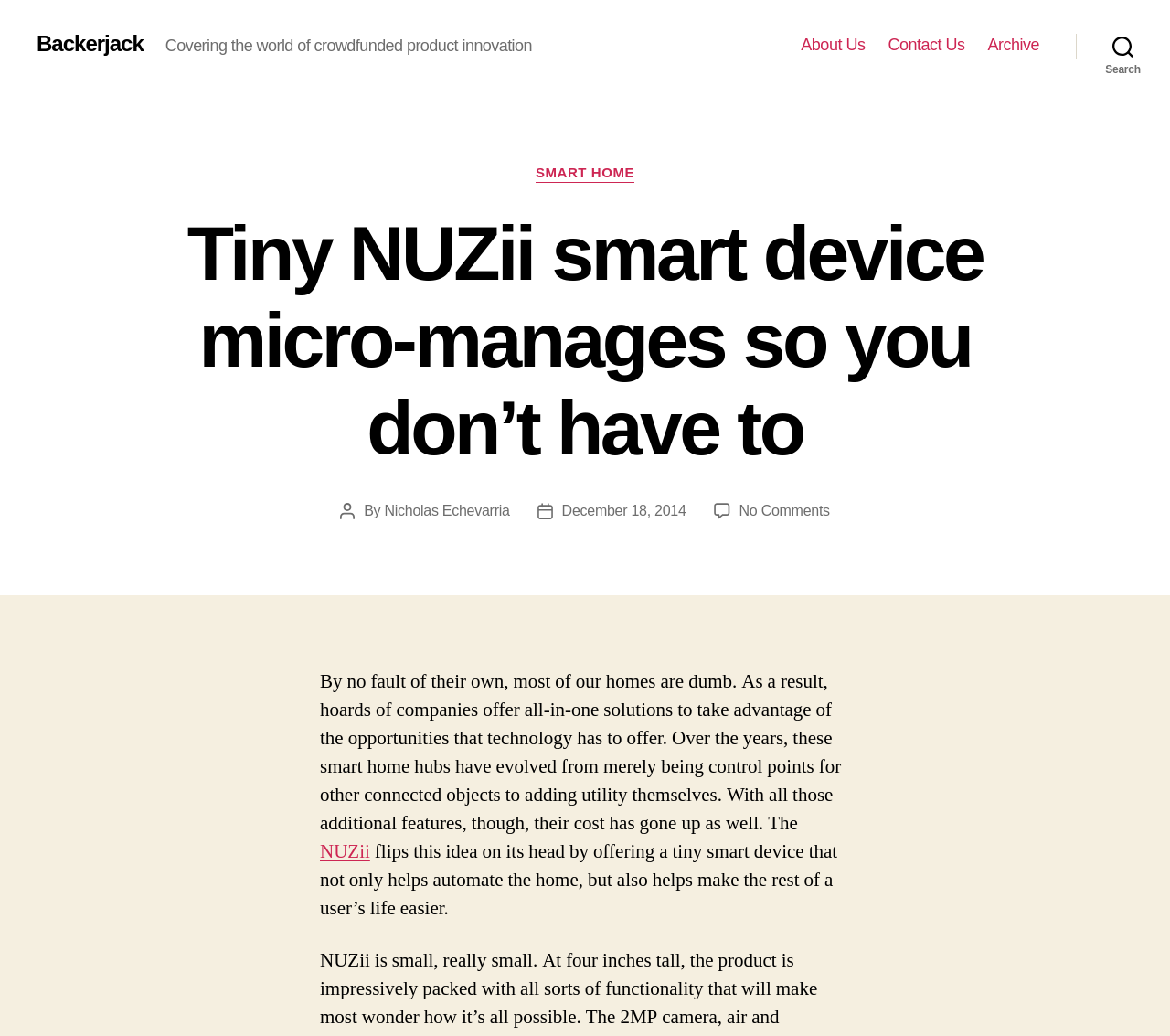Reply to the question below using a single word or brief phrase:
Who is the author of the post?

Nicholas Echevarria